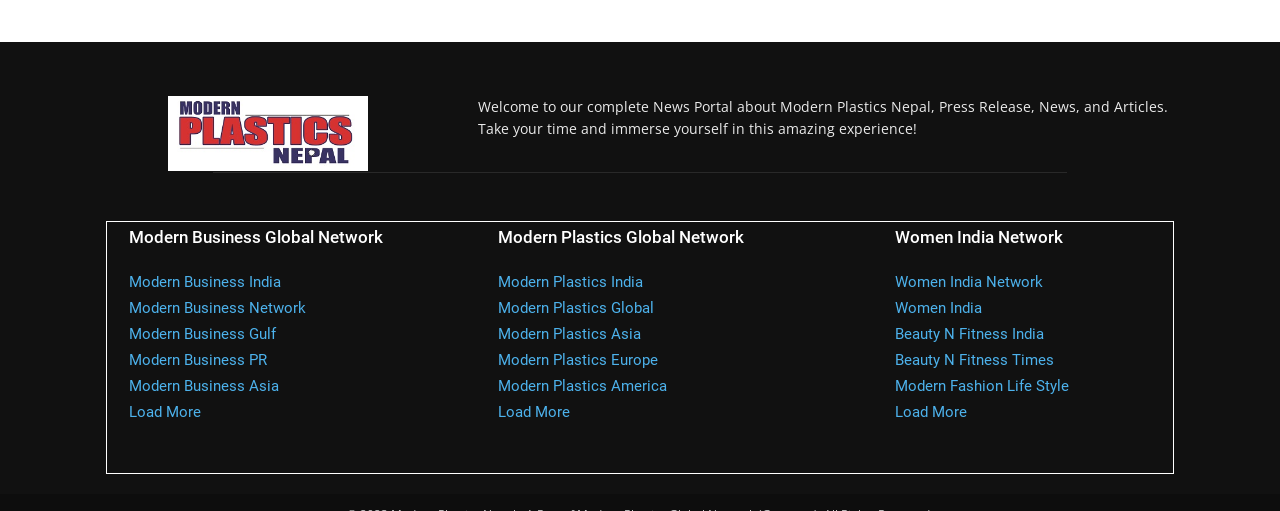Answer this question in one word or a short phrase: How many network links are available?

12